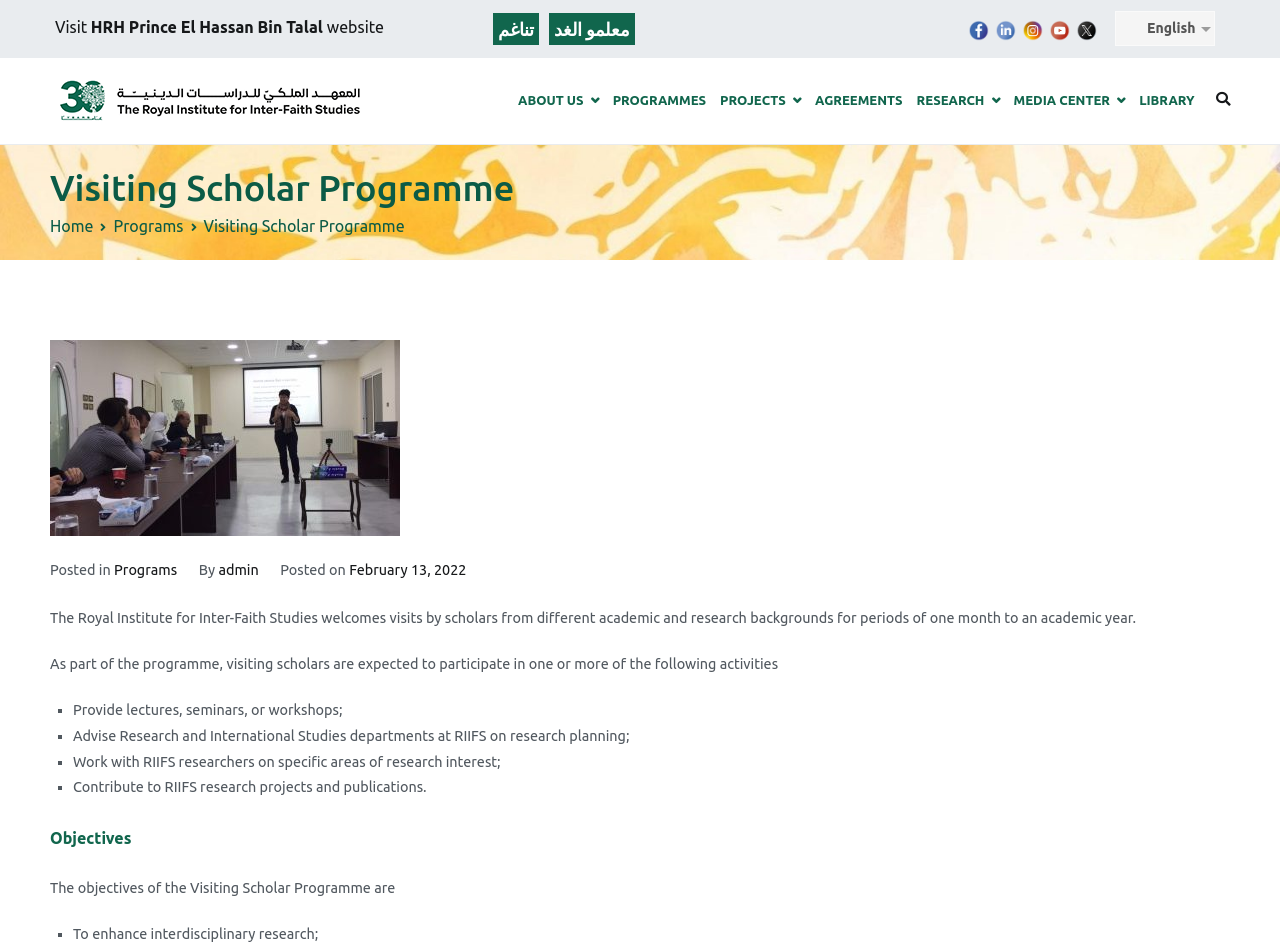What is the title or heading displayed on the webpage?

Visiting Scholar Programme